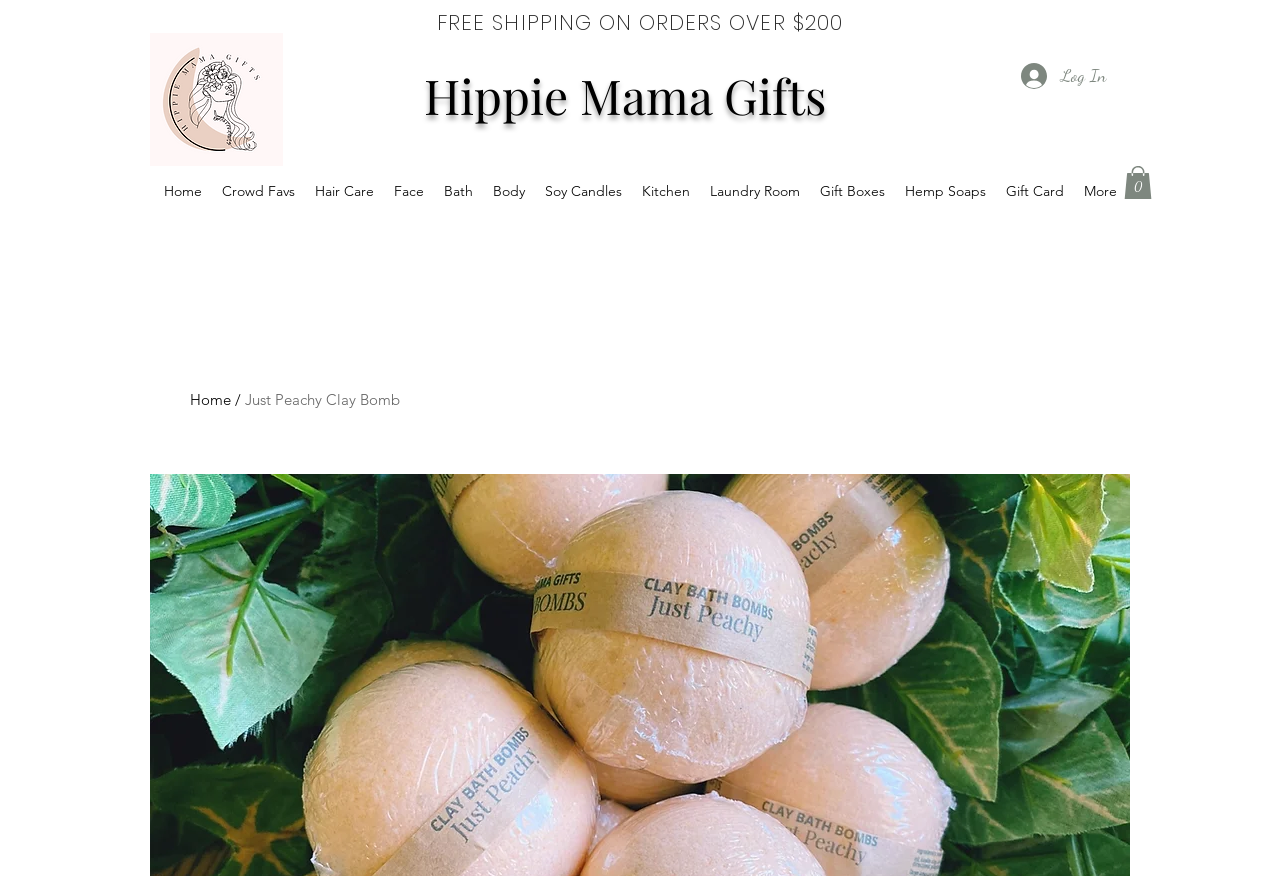What is the type of product on this webpage?
Based on the visual, give a brief answer using one word or a short phrase.

Clay Bomb